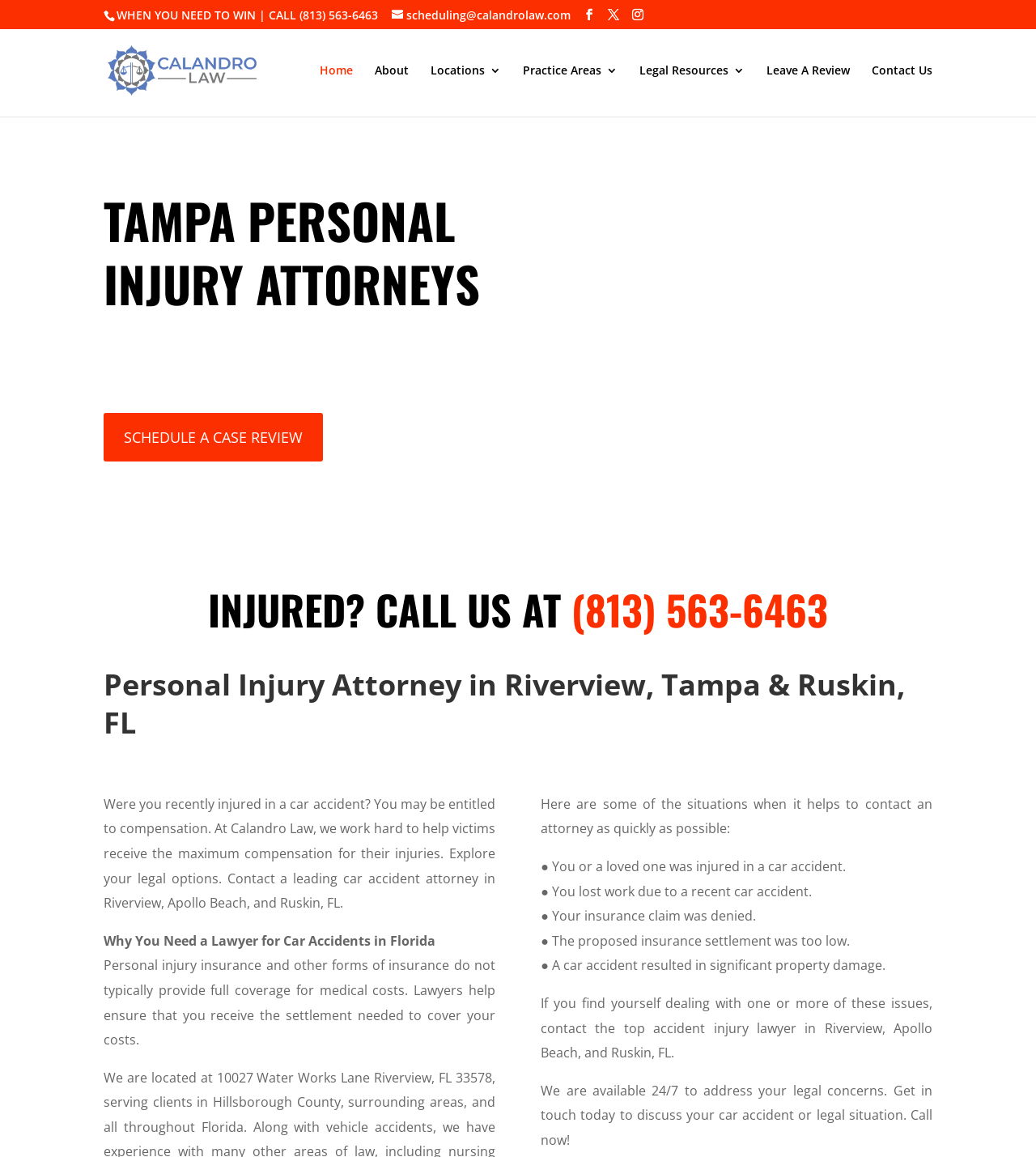Locate the bounding box coordinates of the region to be clicked to comply with the following instruction: "Learn about practice areas". The coordinates must be four float numbers between 0 and 1, in the form [left, top, right, bottom].

[0.505, 0.056, 0.596, 0.101]